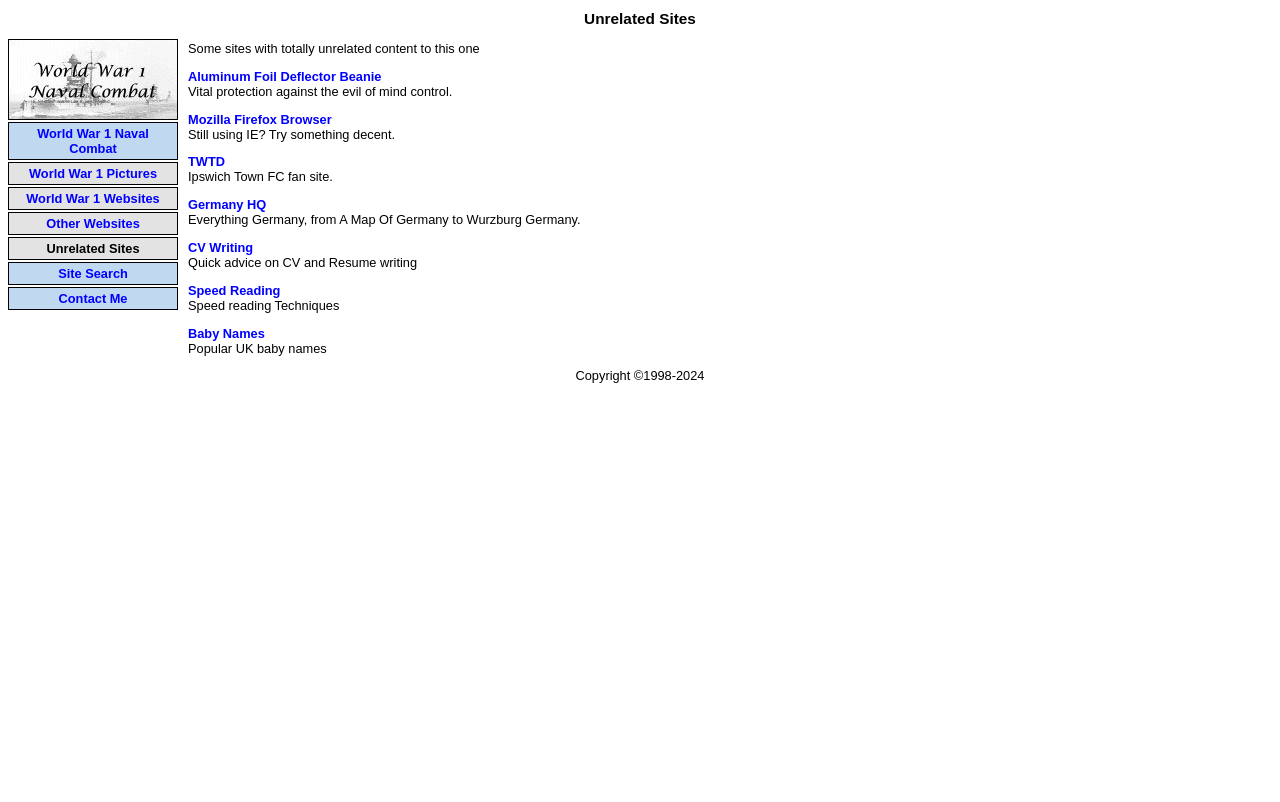Determine the coordinates of the bounding box for the clickable area needed to execute this instruction: "Search the site".

[0.045, 0.331, 0.1, 0.35]